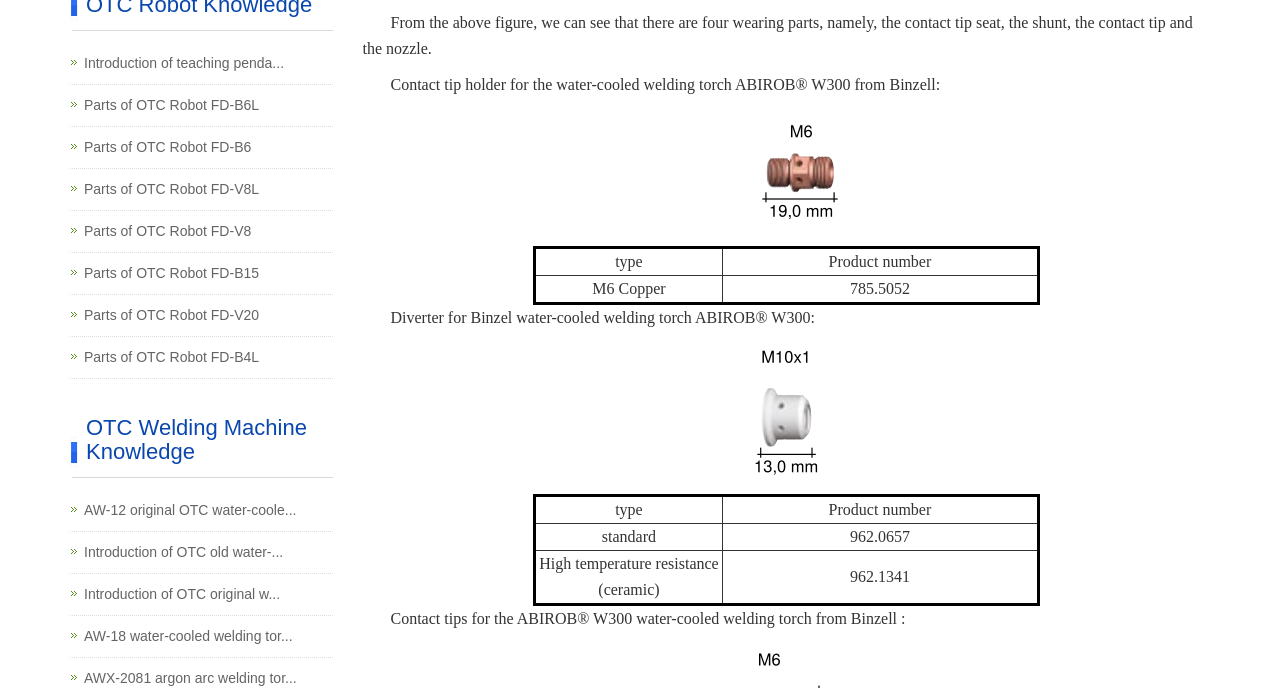Respond to the question below with a single word or phrase:
How many types of contact tips are listed?

3